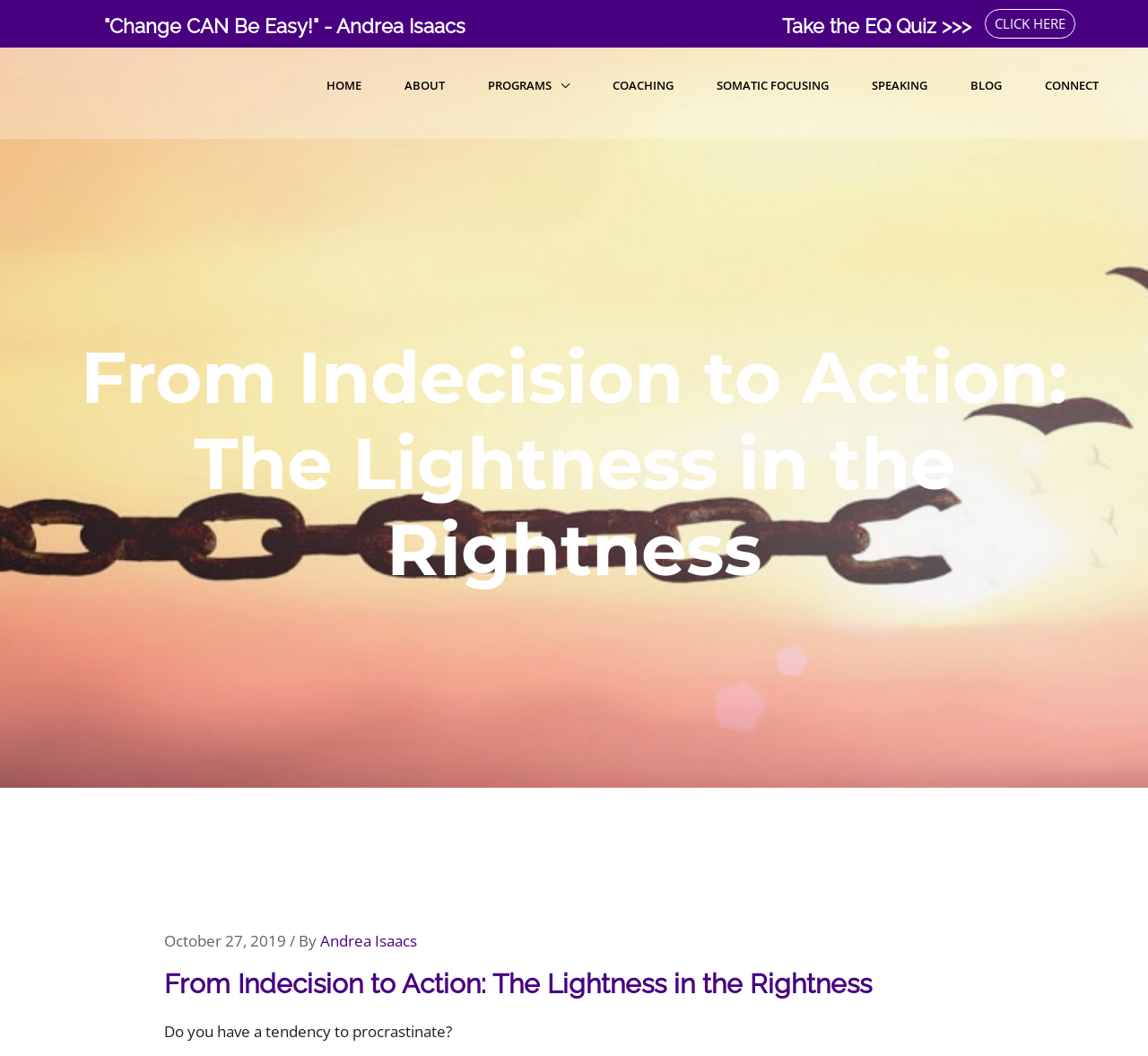Locate the coordinates of the bounding box for the clickable region that fulfills this instruction: "Click on the 'Facebook' link".

None